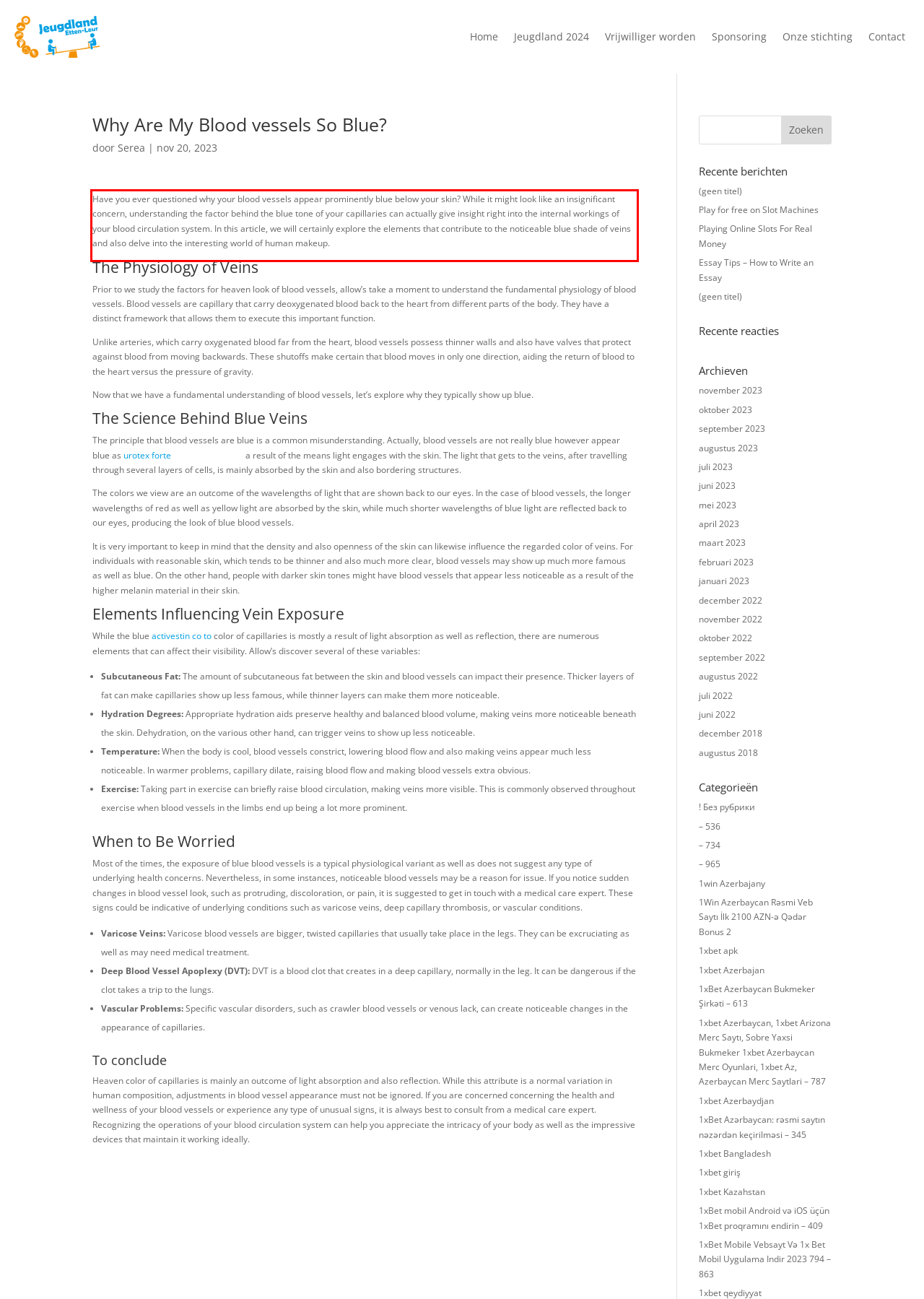Analyze the screenshot of the webpage and extract the text from the UI element that is inside the red bounding box.

Have you ever questioned why your blood vessels appear prominently blue below your skin? While it might look like an insignificant concern, understanding the factor behind the blue tone of your capillaries can actually give insight right into the internal workings of your blood circulation system. In this article, we will certainly explore the elements that contribute to the noticeable blue shade of veins and also delve into the interesting world of human makeup.